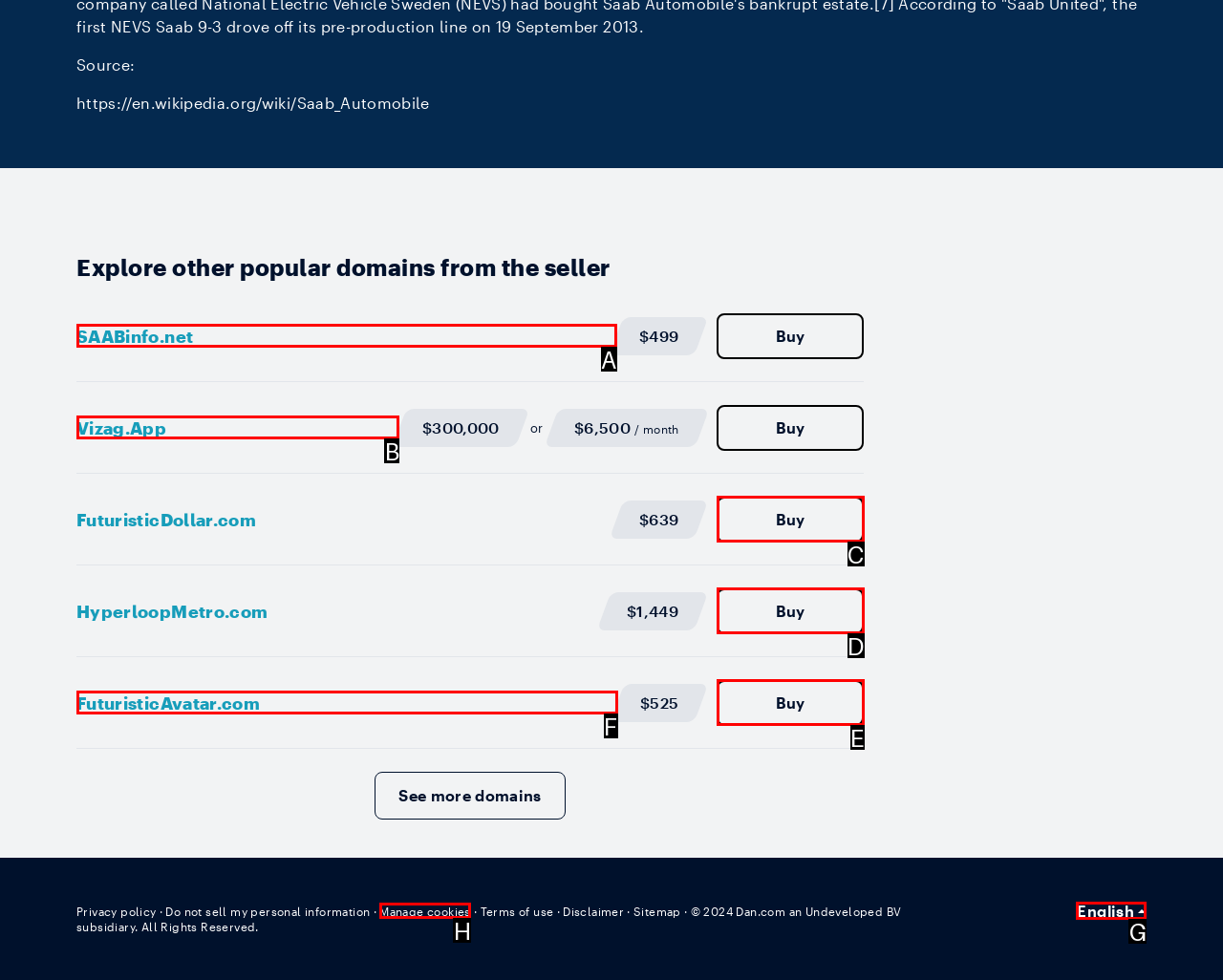Based on the description: SAABinfo.net, identify the matching lettered UI element.
Answer by indicating the letter from the choices.

A